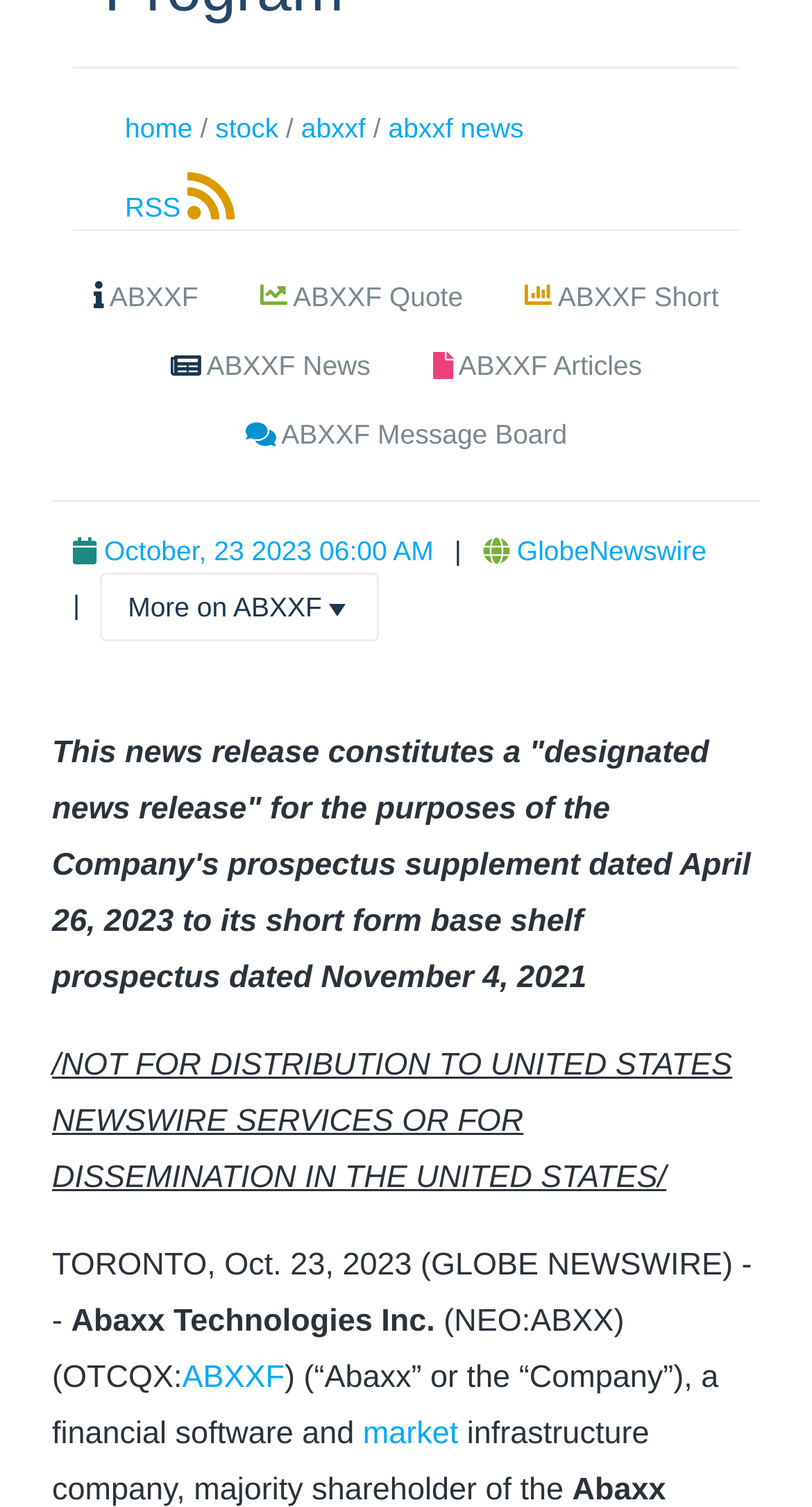Determine the bounding box coordinates for the clickable element required to fulfill the instruction: "read more on ABXXF". Provide the coordinates as four float numbers between 0 and 1, i.e., [left, top, right, bottom].

[0.124, 0.38, 0.466, 0.426]